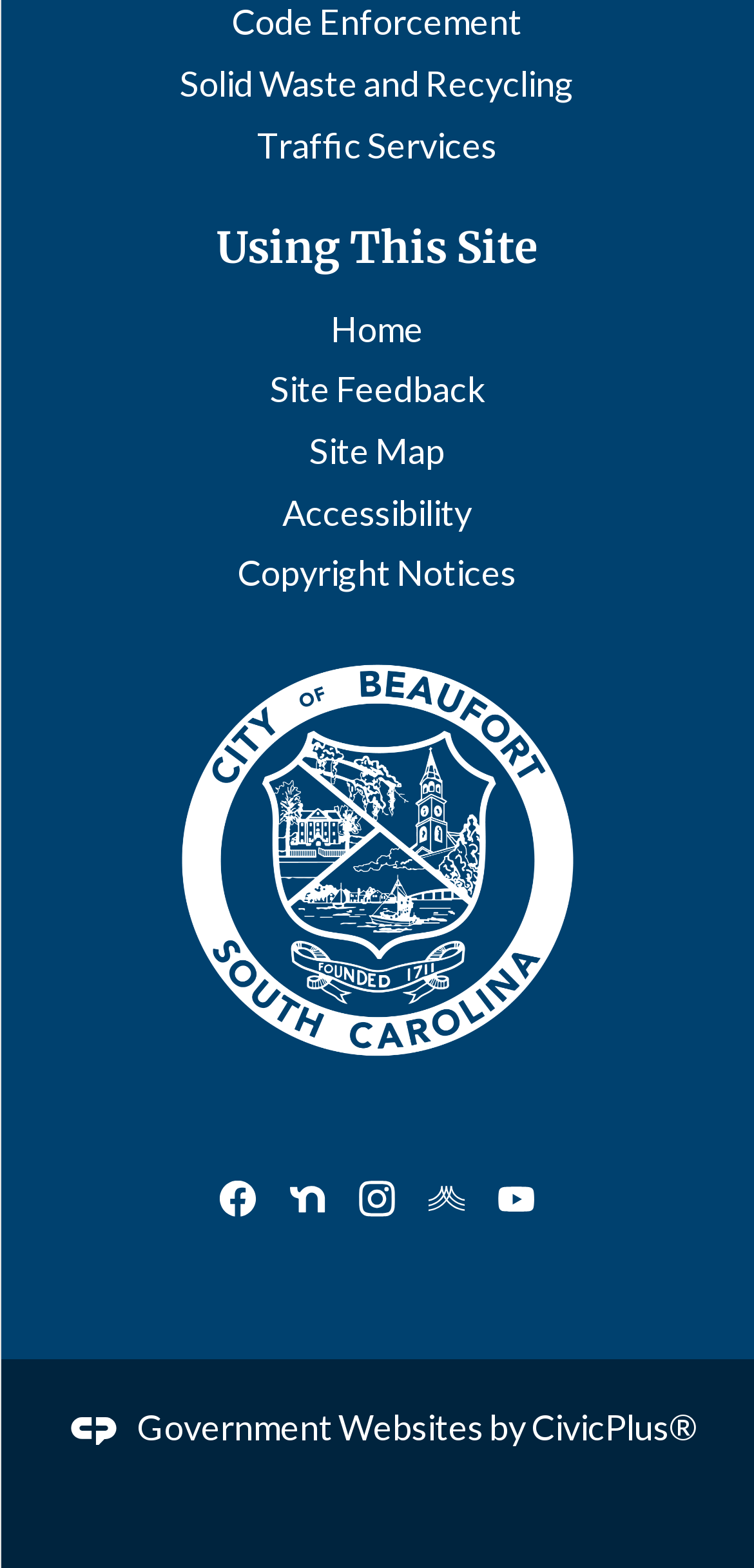Use a single word or phrase to answer the following:
What is the purpose of the 'Using This Site' section?

To provide information on using the website